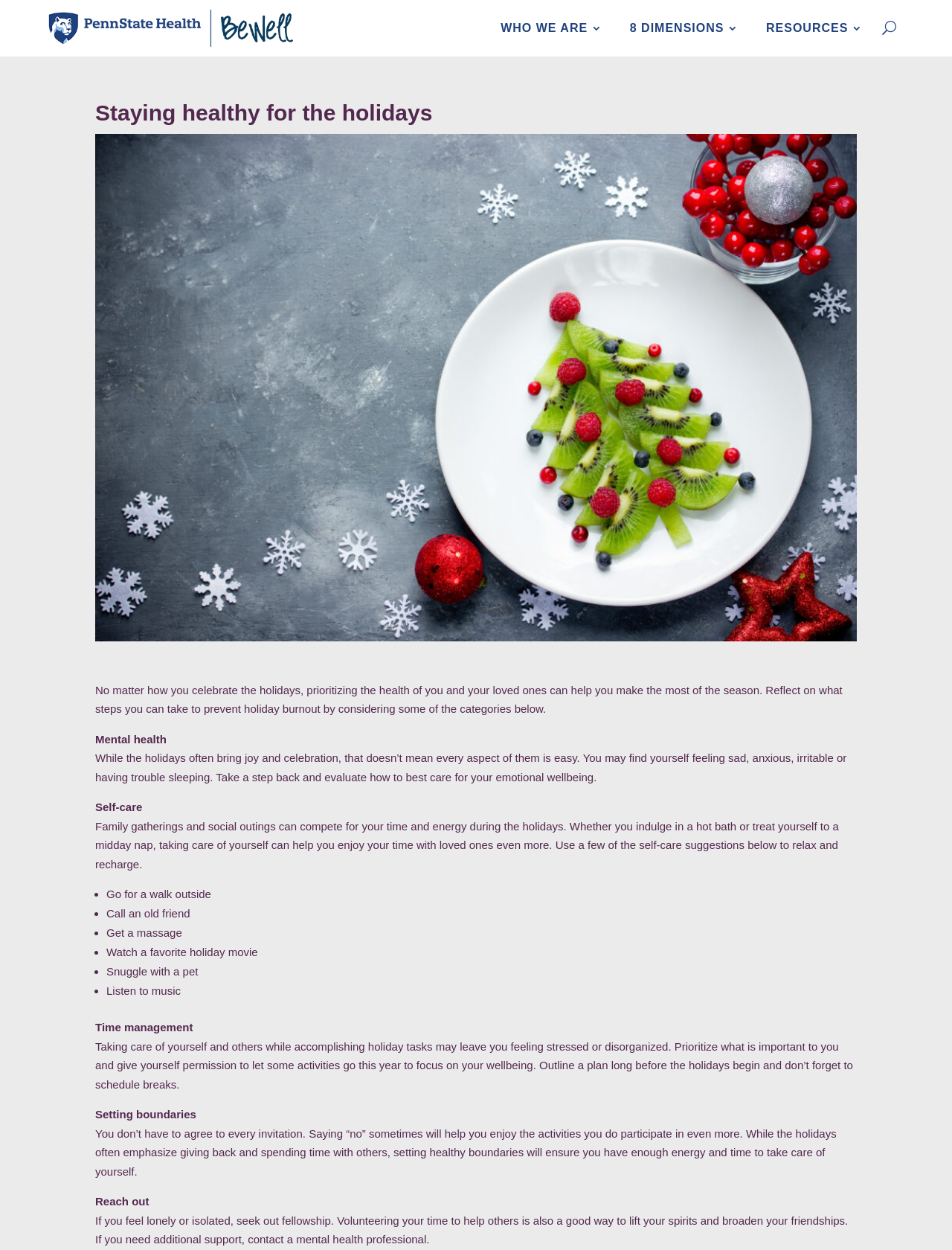Answer the following query with a single word or phrase:
What is the purpose of setting boundaries during the holidays?

To have enough energy and time to take care of yourself